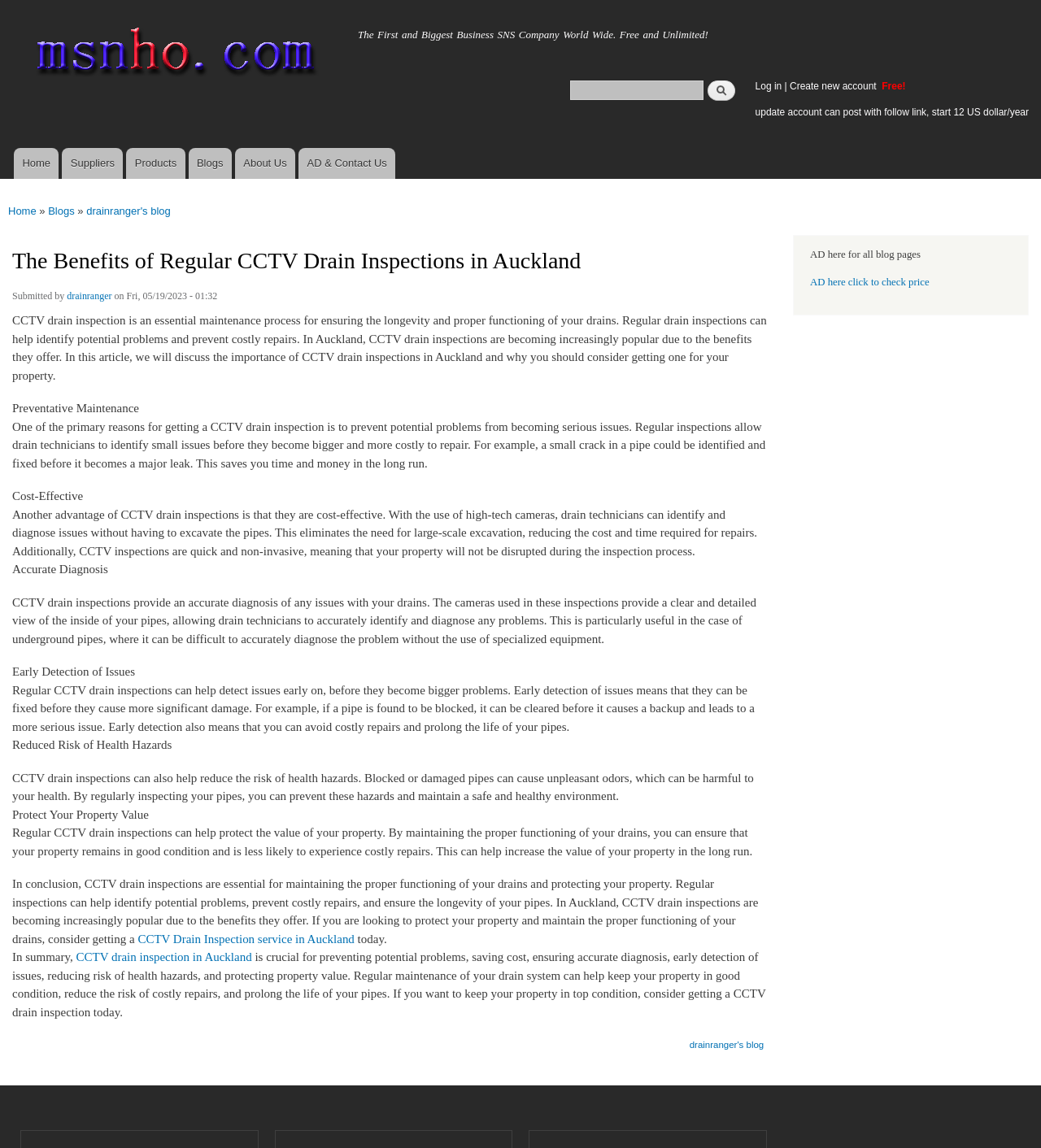Consider the image and give a detailed and elaborate answer to the question: 
What is the advantage of CCTV drain inspections over traditional methods?

According to the webpage, CCTV drain inspections are cost-effective because they eliminate the need for large-scale excavation, reducing the cost and time required for repairs. Additionally, CCTV inspections are quick and non-invasive, meaning that property will not be disrupted during the inspection process.